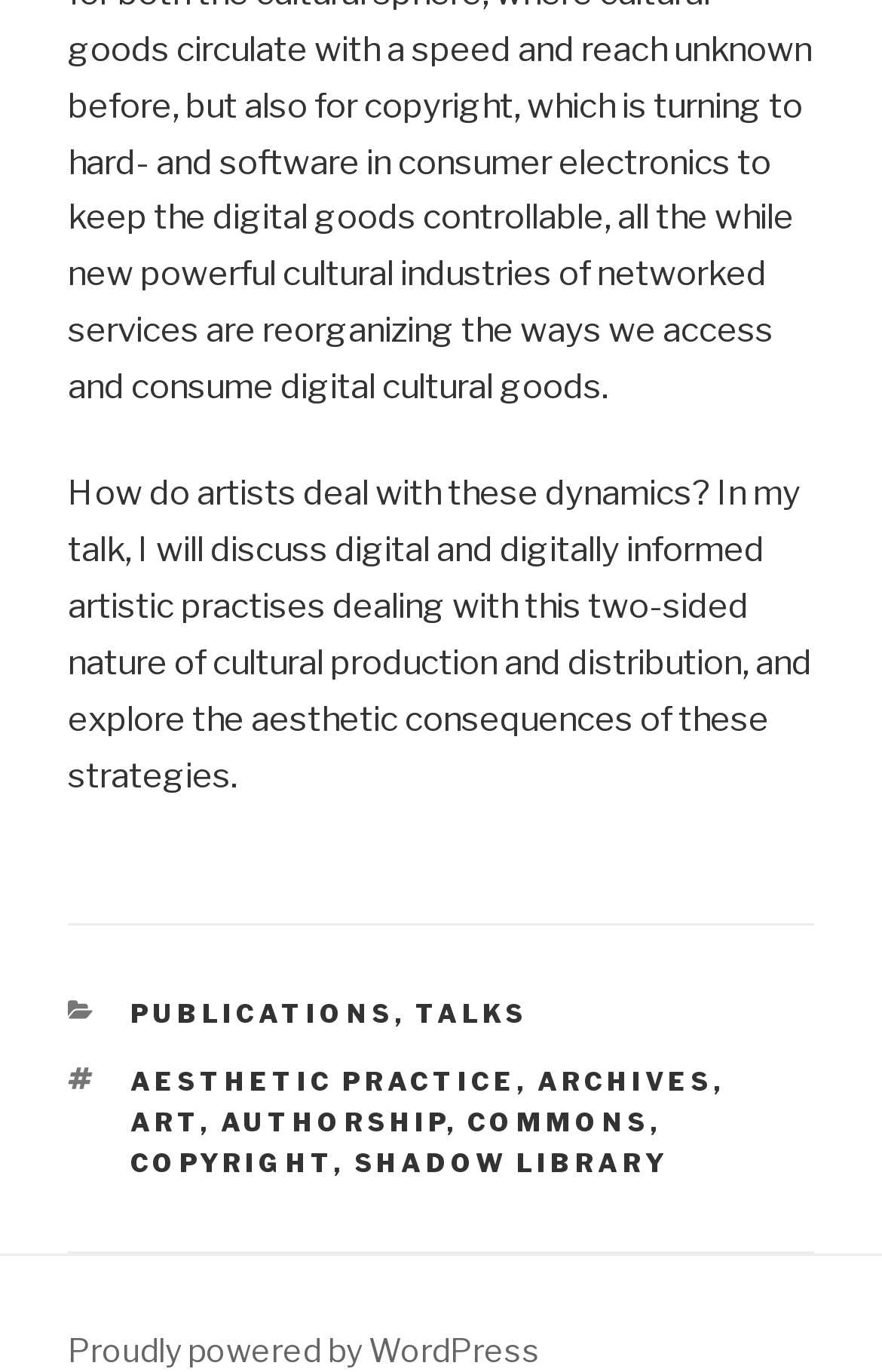Please identify the bounding box coordinates of the clickable element to fulfill the following instruction: "go to archives". The coordinates should be four float numbers between 0 and 1, i.e., [left, top, right, bottom].

[0.609, 0.776, 0.809, 0.799]